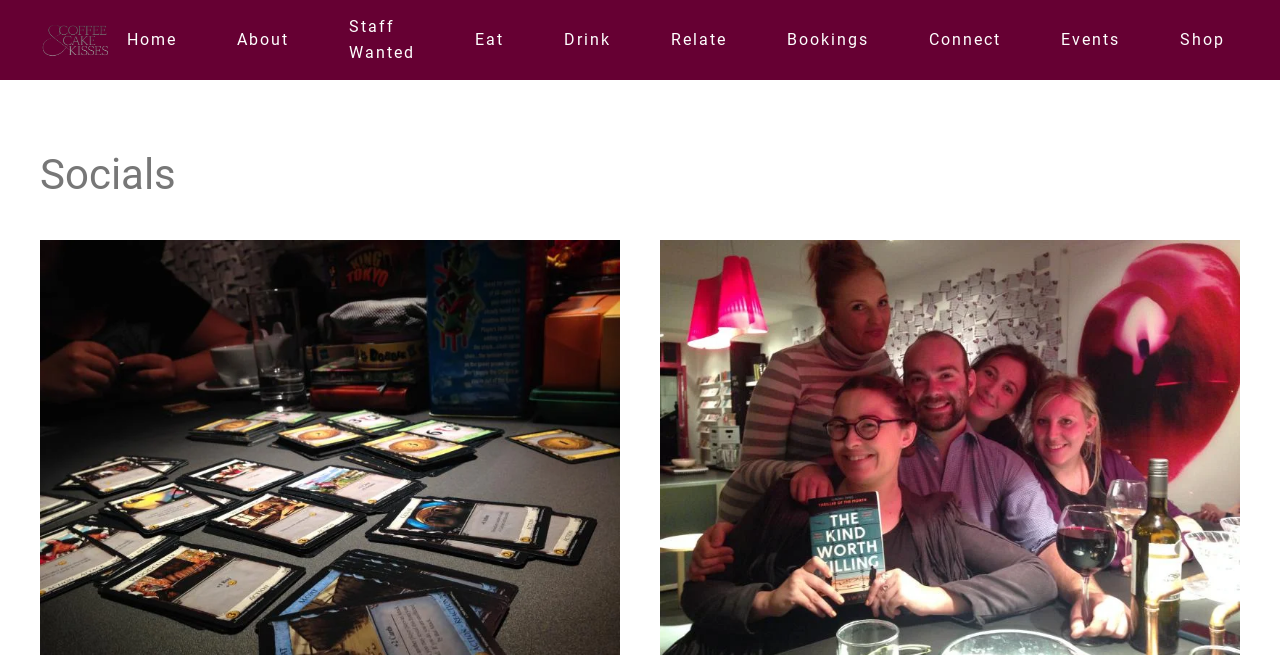Determine the bounding box coordinates of the section to be clicked to follow the instruction: "go to home page". The coordinates should be given as four float numbers between 0 and 1, formatted as [left, top, right, bottom].

[0.088, 0.0, 0.15, 0.122]